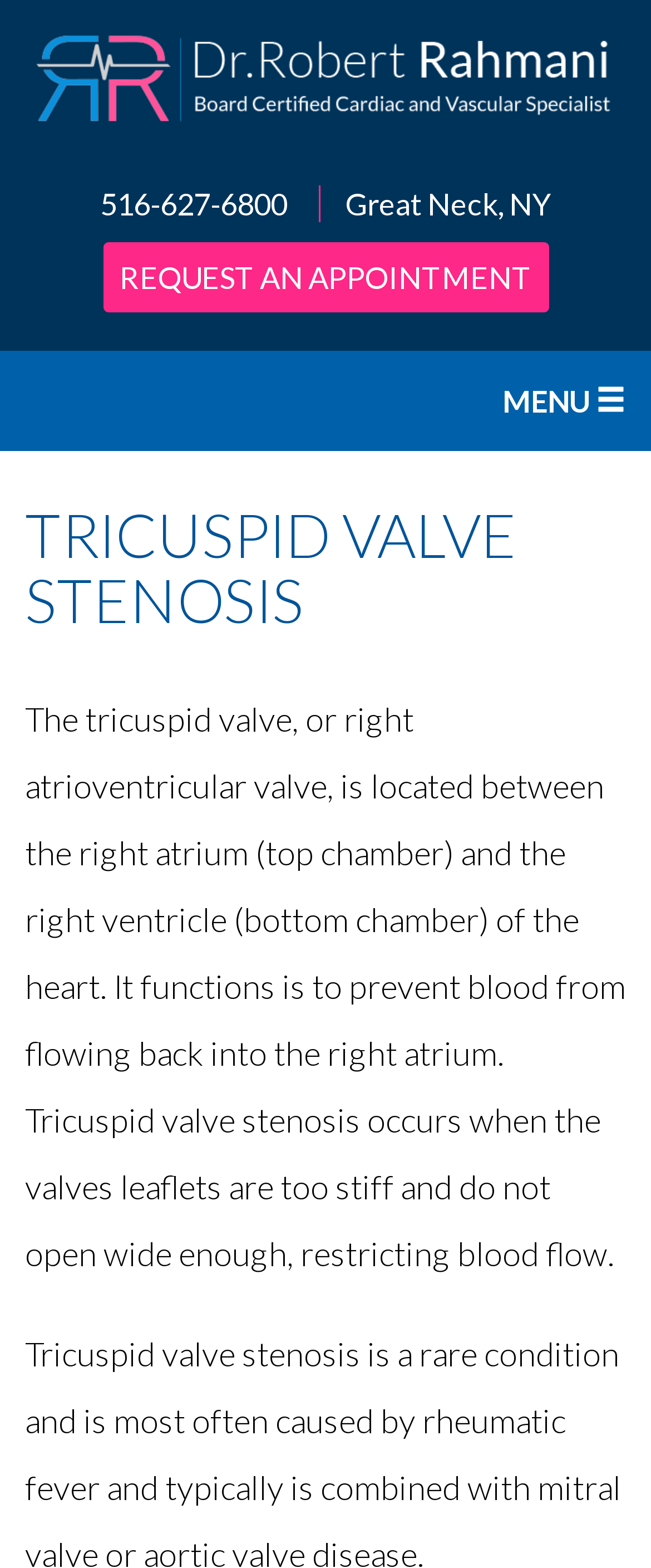Please predict the bounding box coordinates (top-left x, top-left y, bottom-right x, bottom-right y) for the UI element in the screenshot that fits the description: request an appointment

[0.158, 0.154, 0.842, 0.199]